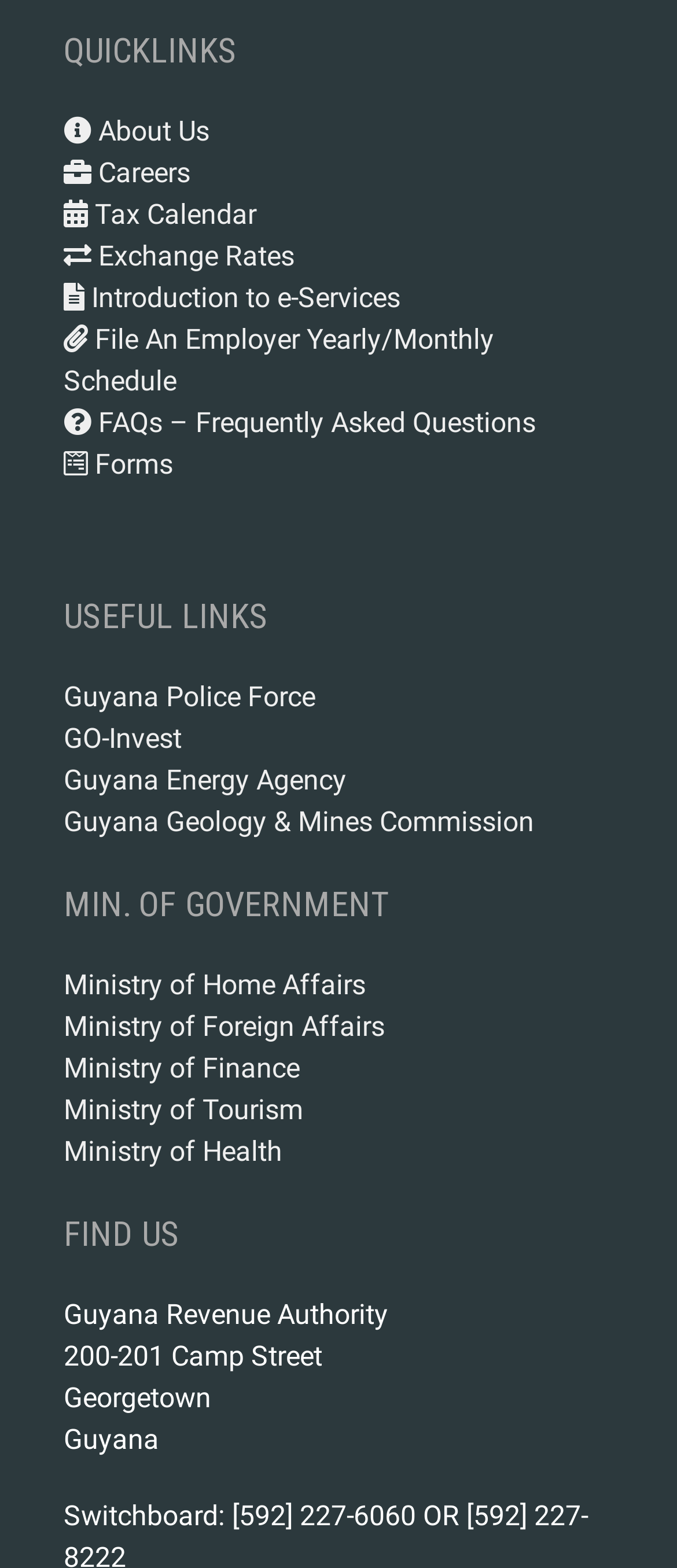Can you determine the bounding box coordinates of the area that needs to be clicked to fulfill the following instruction: "Access Ministry of Finance"?

[0.094, 0.668, 0.443, 0.695]